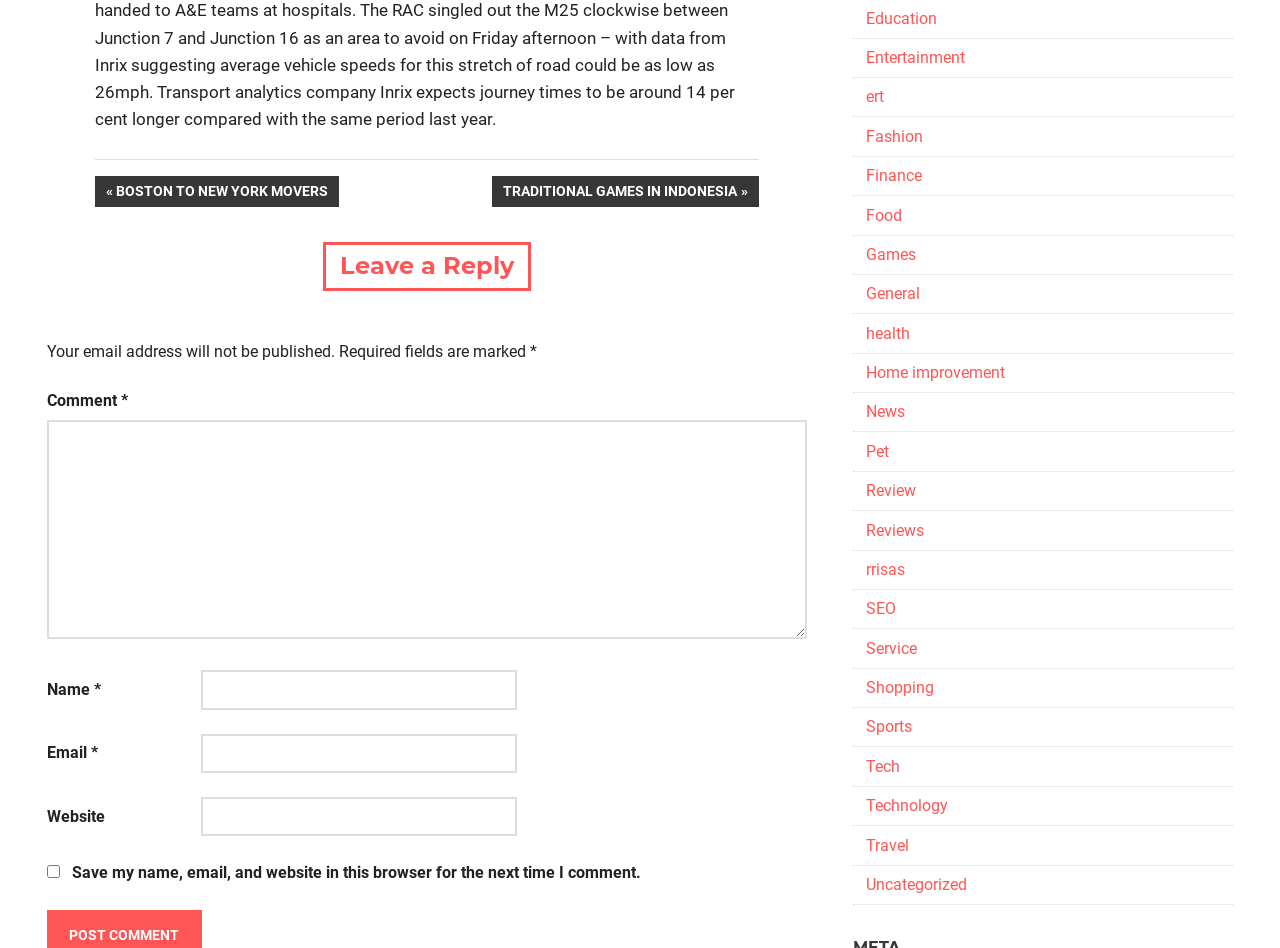Highlight the bounding box coordinates of the region I should click on to meet the following instruction: "Click on the previous post".

[0.074, 0.186, 0.265, 0.218]